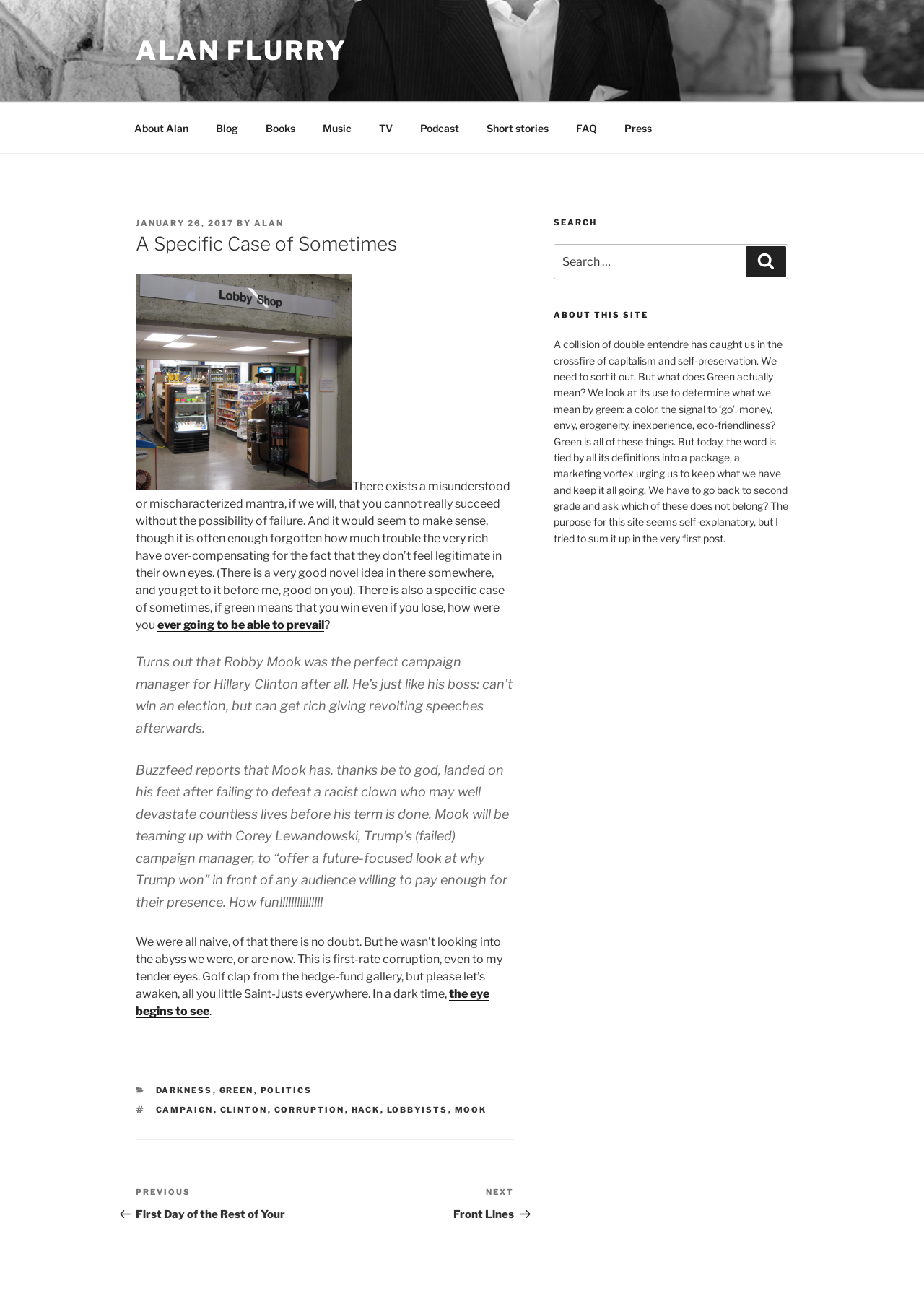What is the purpose of this website?
Provide a detailed answer to the question, using the image to inform your response.

The purpose of this website is explained in the 'ABOUT THIS SITE' section, which mentions that the site aims to explore the meaning of 'green' and its various connotations.